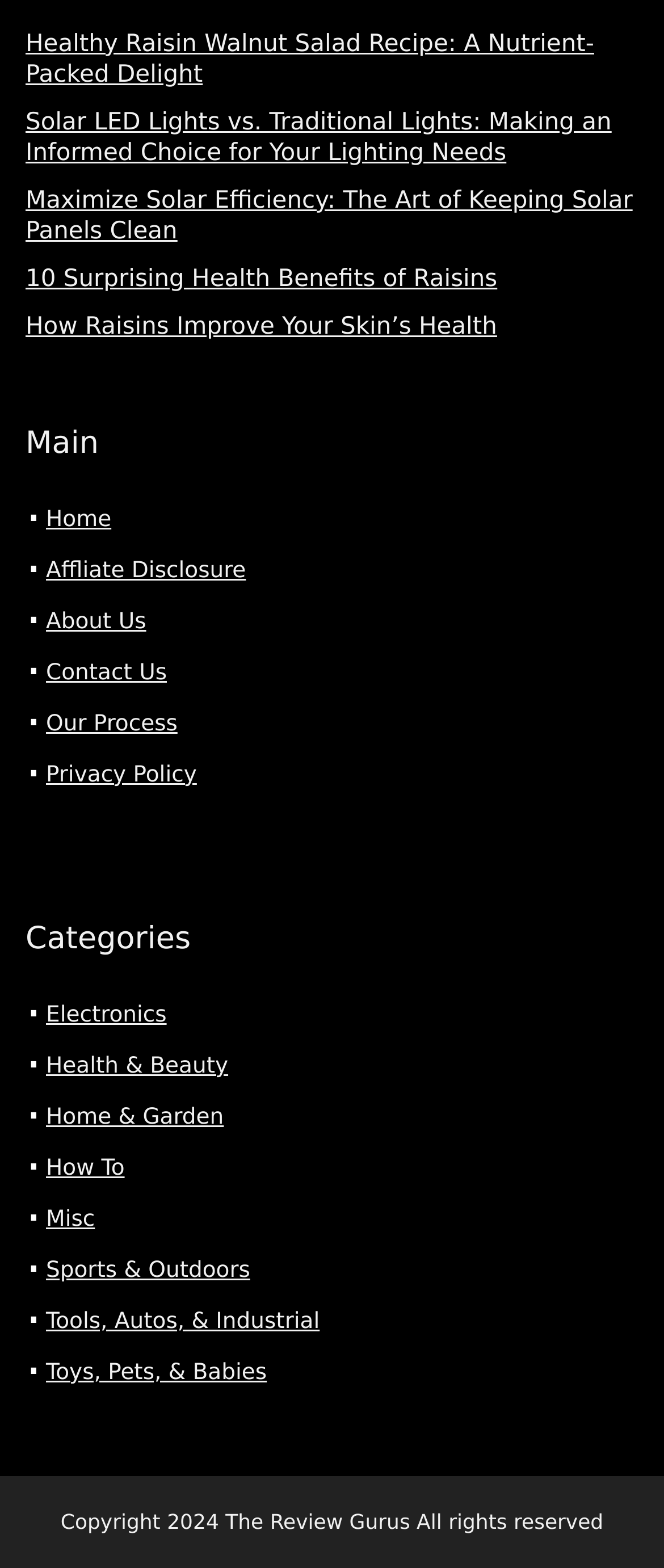Give the bounding box coordinates for the element described by: "Contact Us".

[0.069, 0.421, 0.251, 0.437]